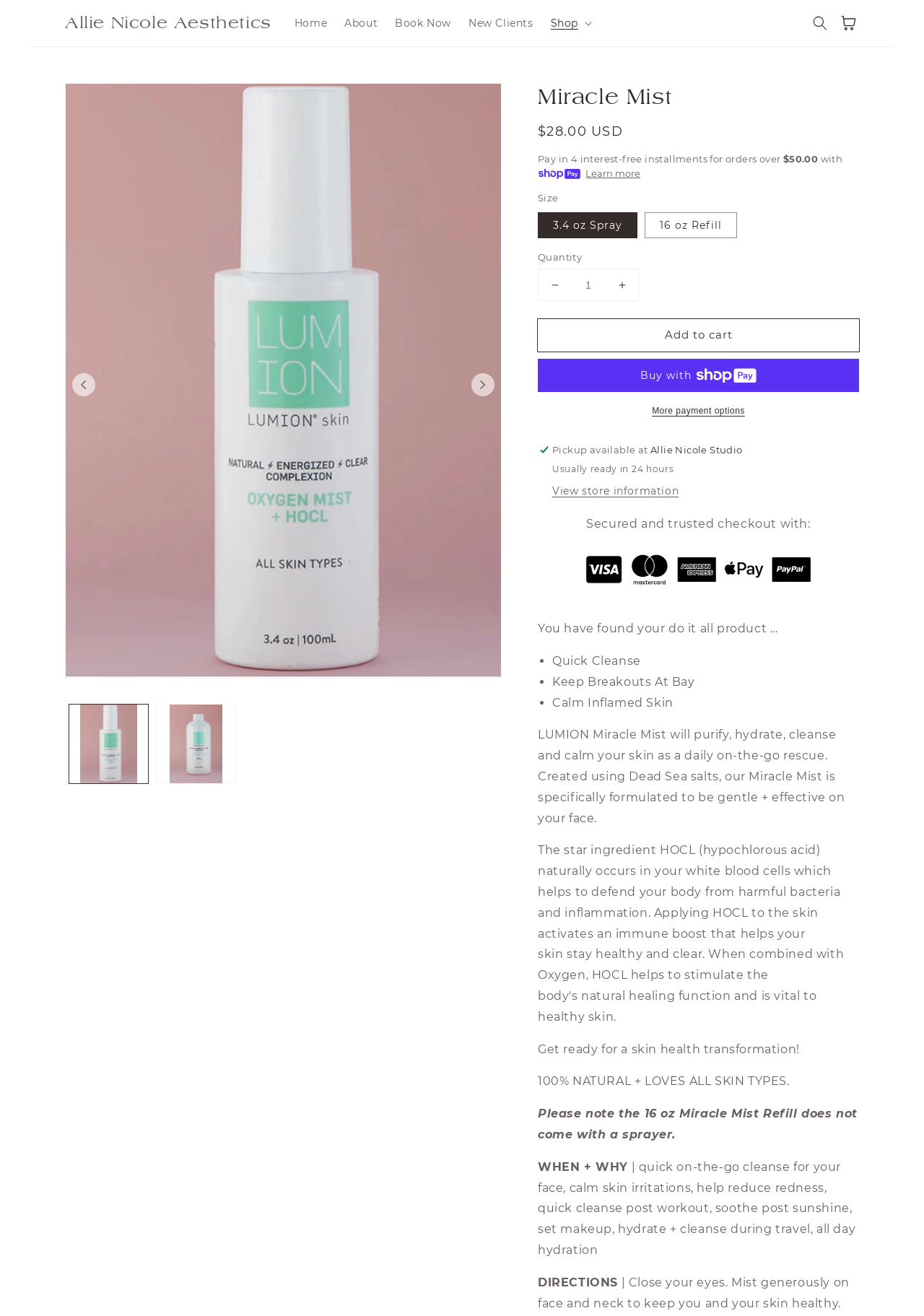What is the regular price of the product?
Analyze the screenshot and provide a detailed answer to the question.

The regular price of the product can be found in the StaticText element on the webpage, which is '$28.00 USD'. This is located below the heading element and above the payment options.